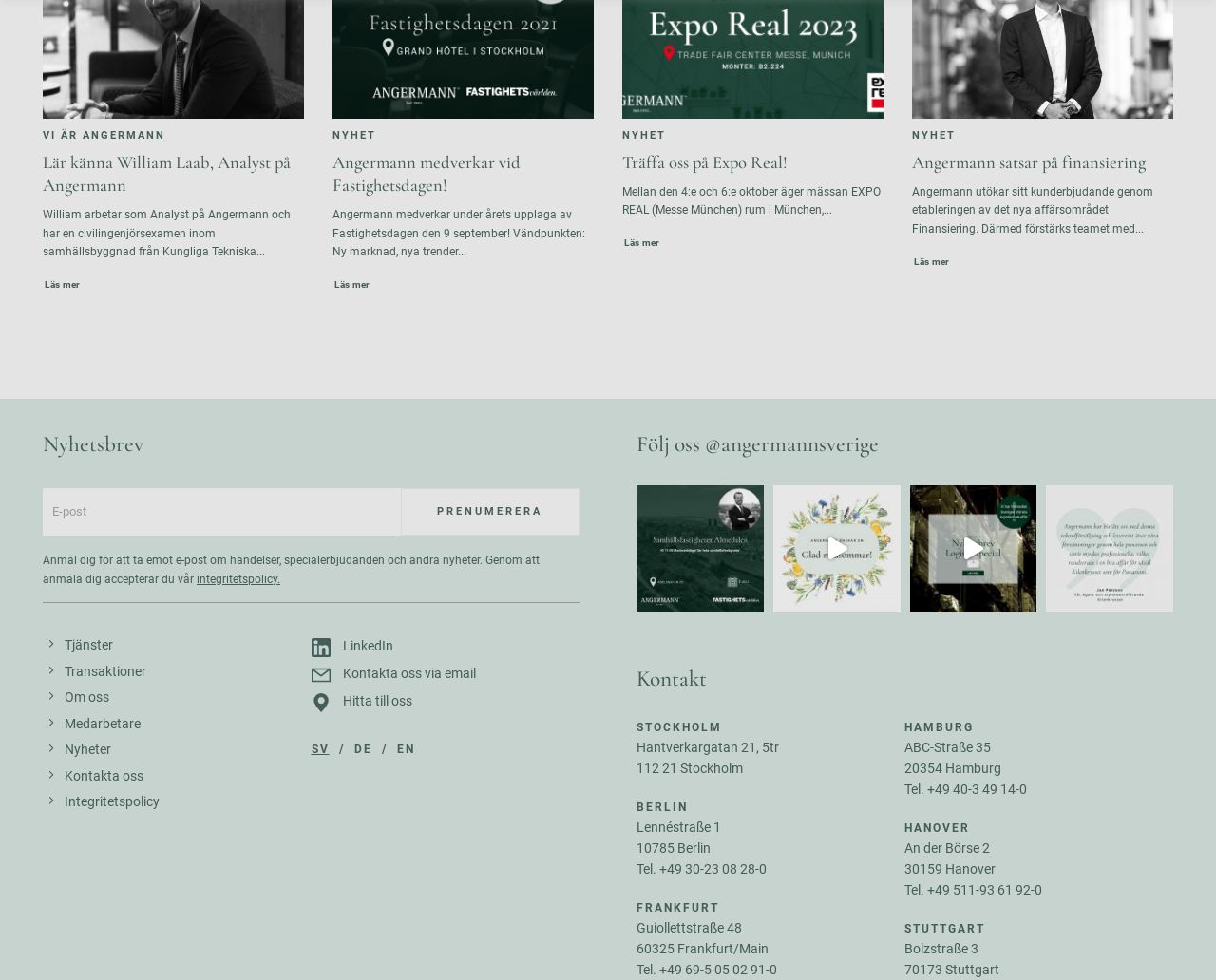Please mark the bounding box coordinates of the area that should be clicked to carry out the instruction: "Contact Angermann via email".

[0.256, 0.675, 0.477, 0.698]